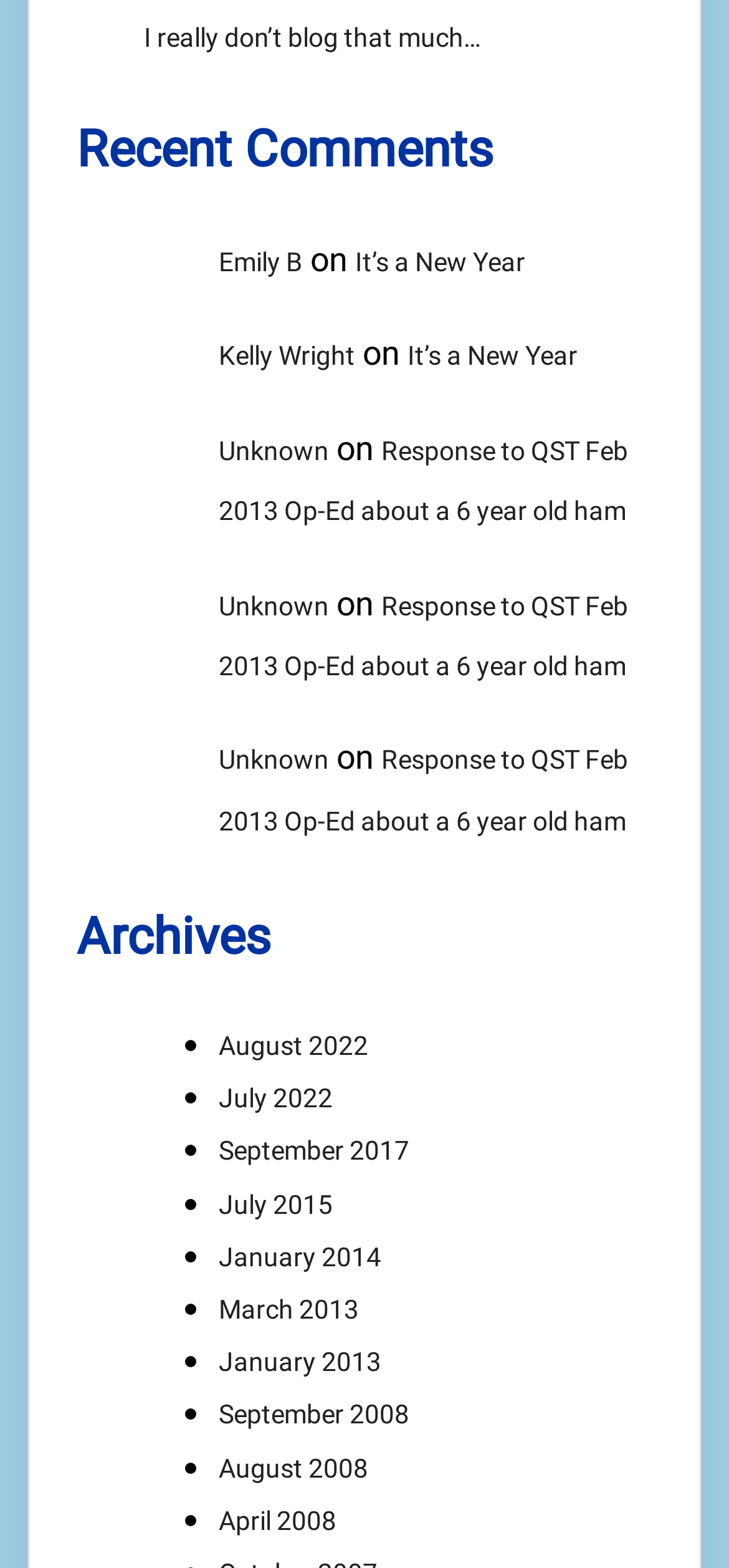Determine the bounding box coordinates for the clickable element to execute this instruction: "View the blog post by Emily B". Provide the coordinates as four float numbers between 0 and 1, i.e., [left, top, right, bottom].

[0.3, 0.157, 0.415, 0.177]